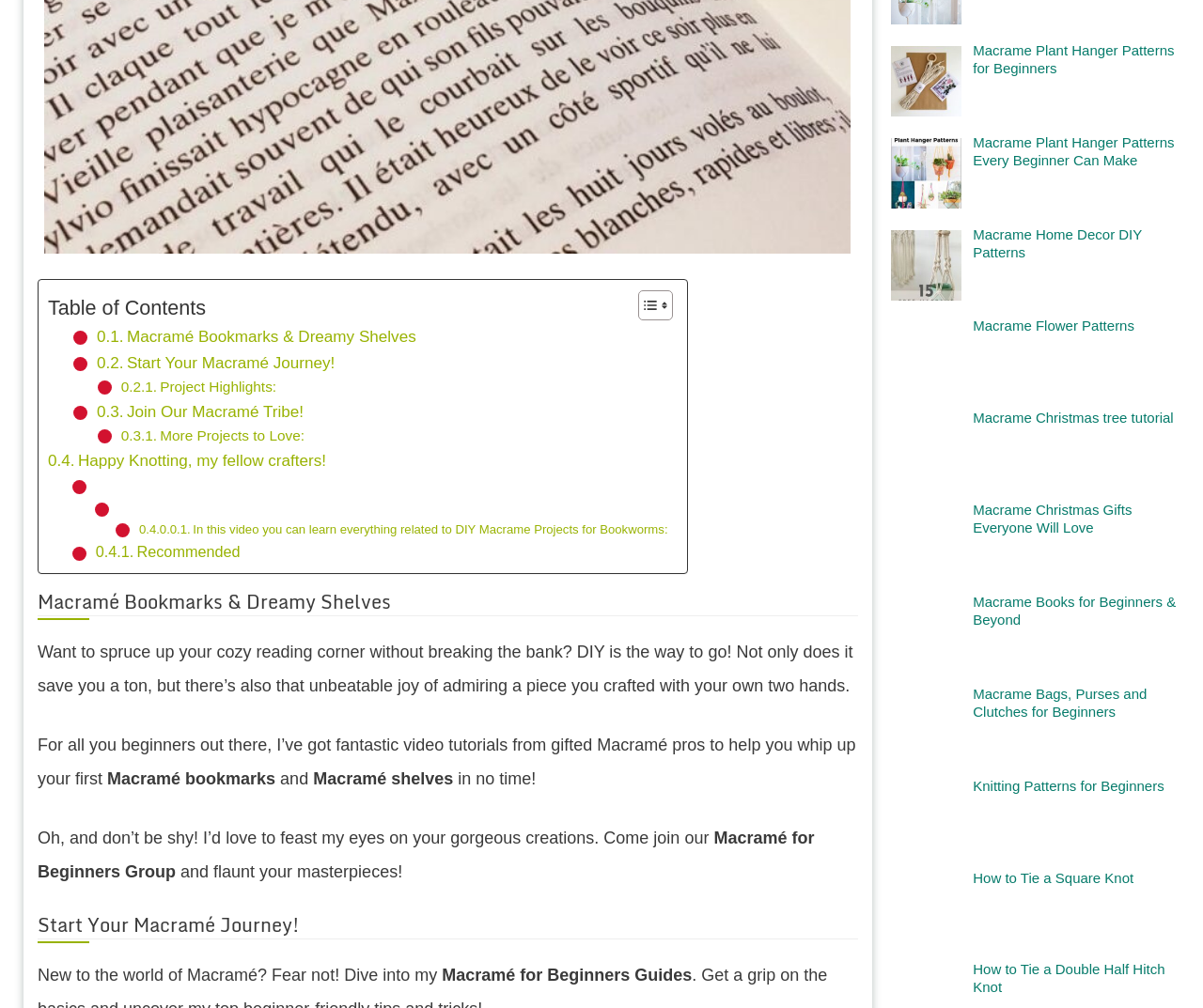Identify the bounding box coordinates for the element that needs to be clicked to fulfill this instruction: "Read Macramé Bookmarks & Dreamy Shelves". Provide the coordinates in the format of four float numbers between 0 and 1: [left, top, right, bottom].

[0.08, 0.322, 0.346, 0.347]